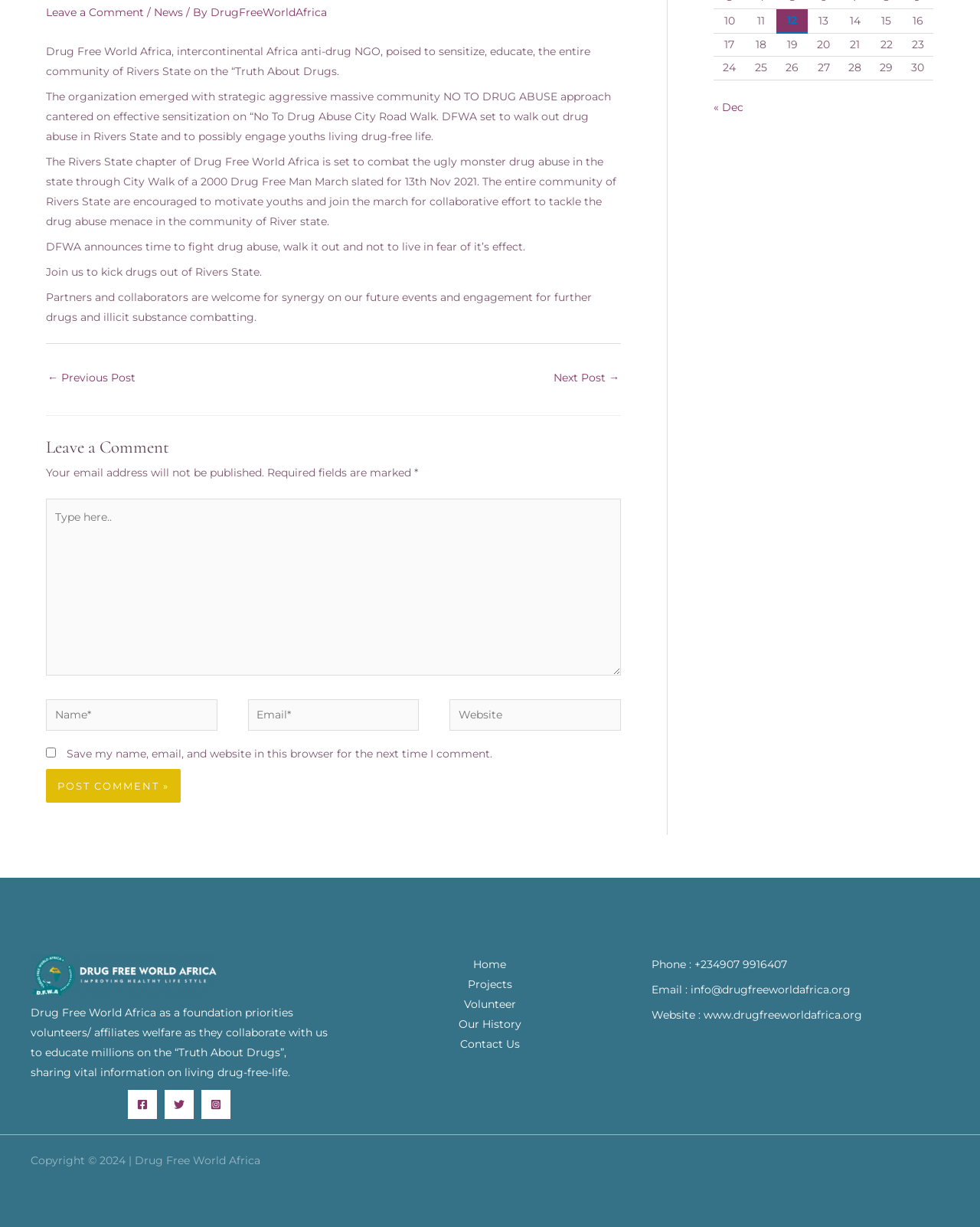Show the bounding box coordinates of the element that should be clicked to complete the task: "Click the 'Post Comment' button".

[0.047, 0.627, 0.184, 0.654]